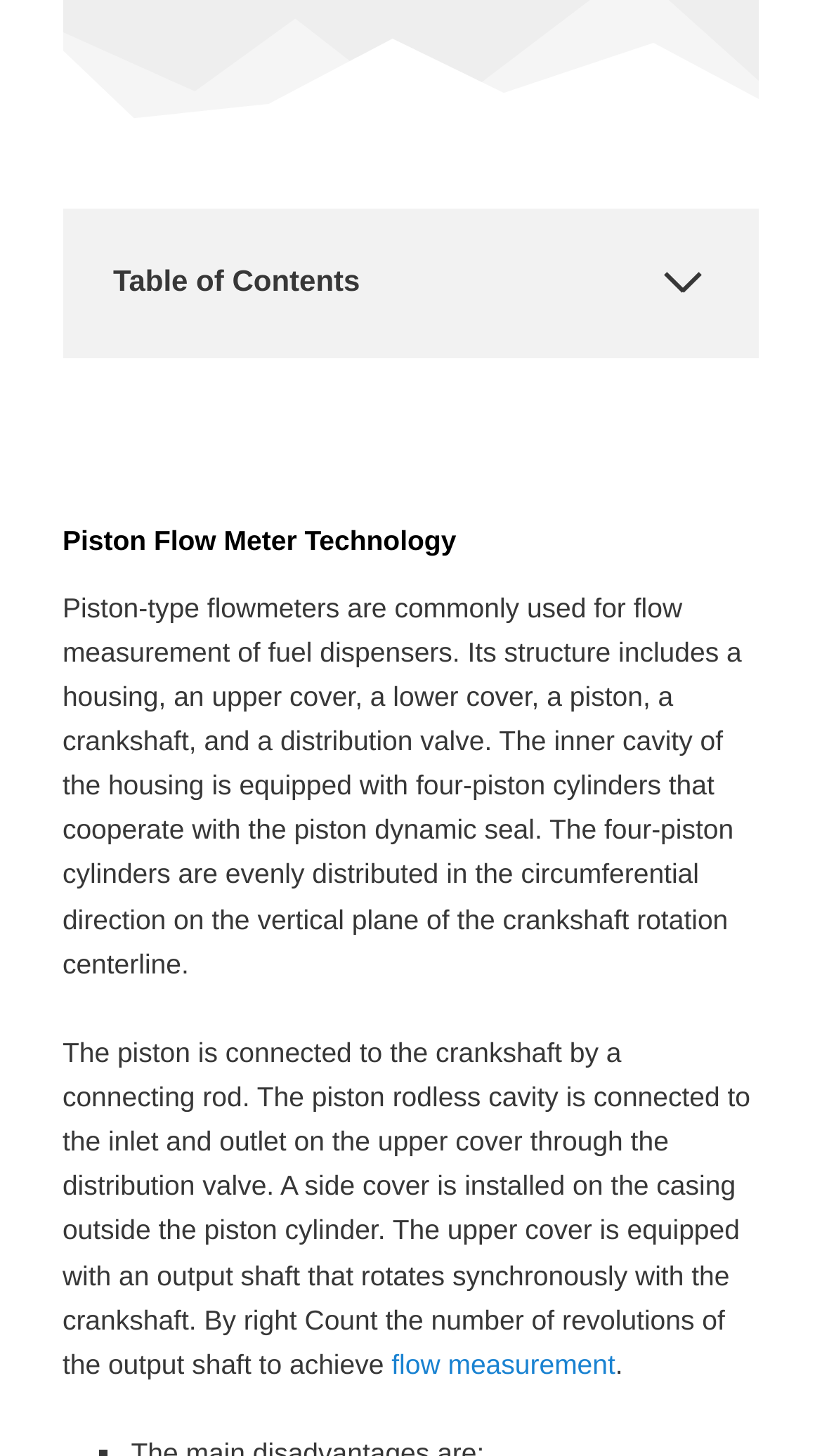Provide the bounding box coordinates of the HTML element described as: "Piston flow meter technology". The bounding box coordinates should be four float numbers between 0 and 1, i.e., [left, top, right, bottom].

[0.138, 0.258, 0.567, 0.278]